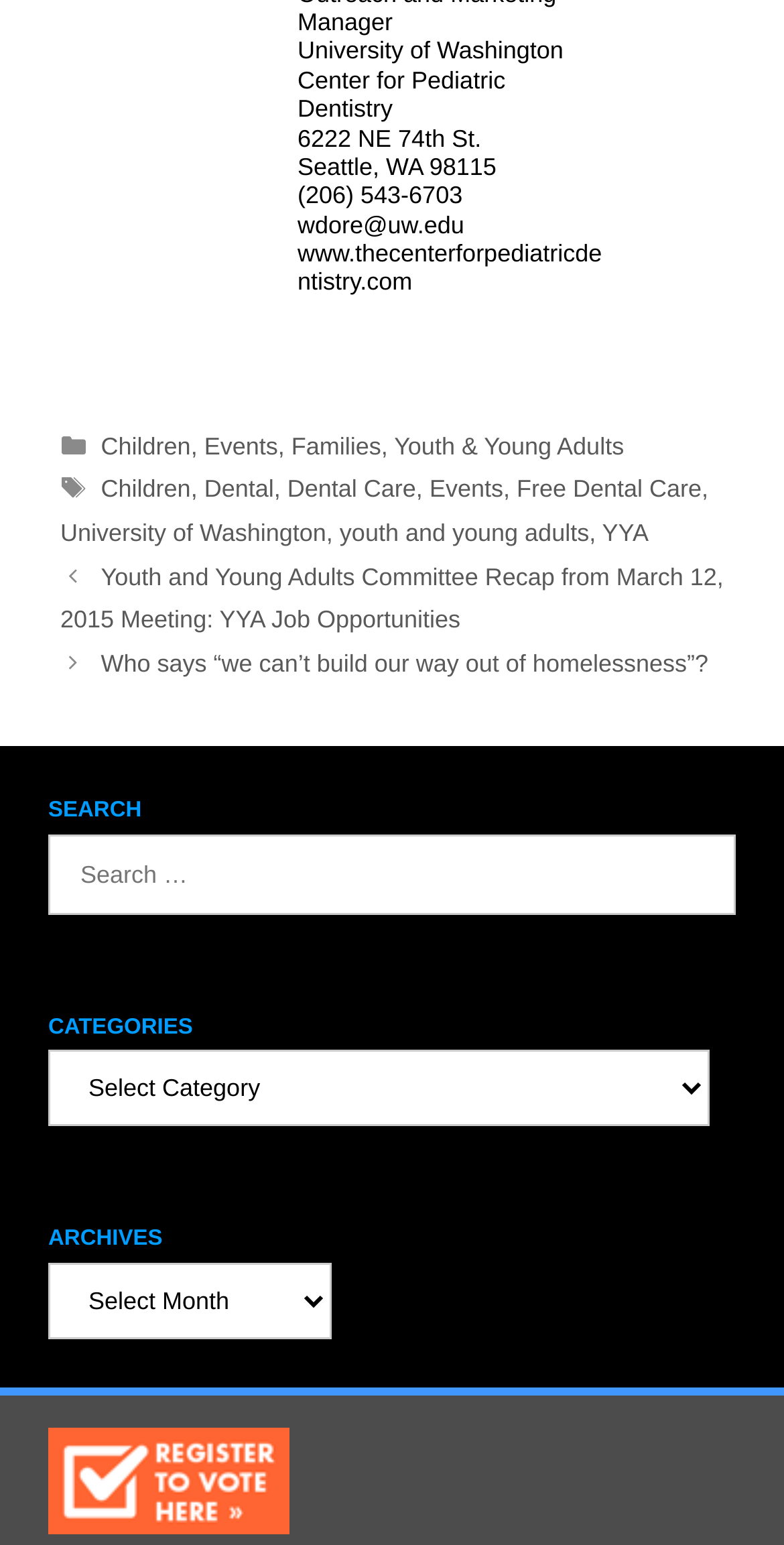Bounding box coordinates are given in the format (top-left x, top-left y, bottom-right x, bottom-right y). All values should be floating point numbers between 0 and 1. Provide the bounding box coordinate for the UI element described as: Dental Care

[0.366, 0.308, 0.531, 0.326]